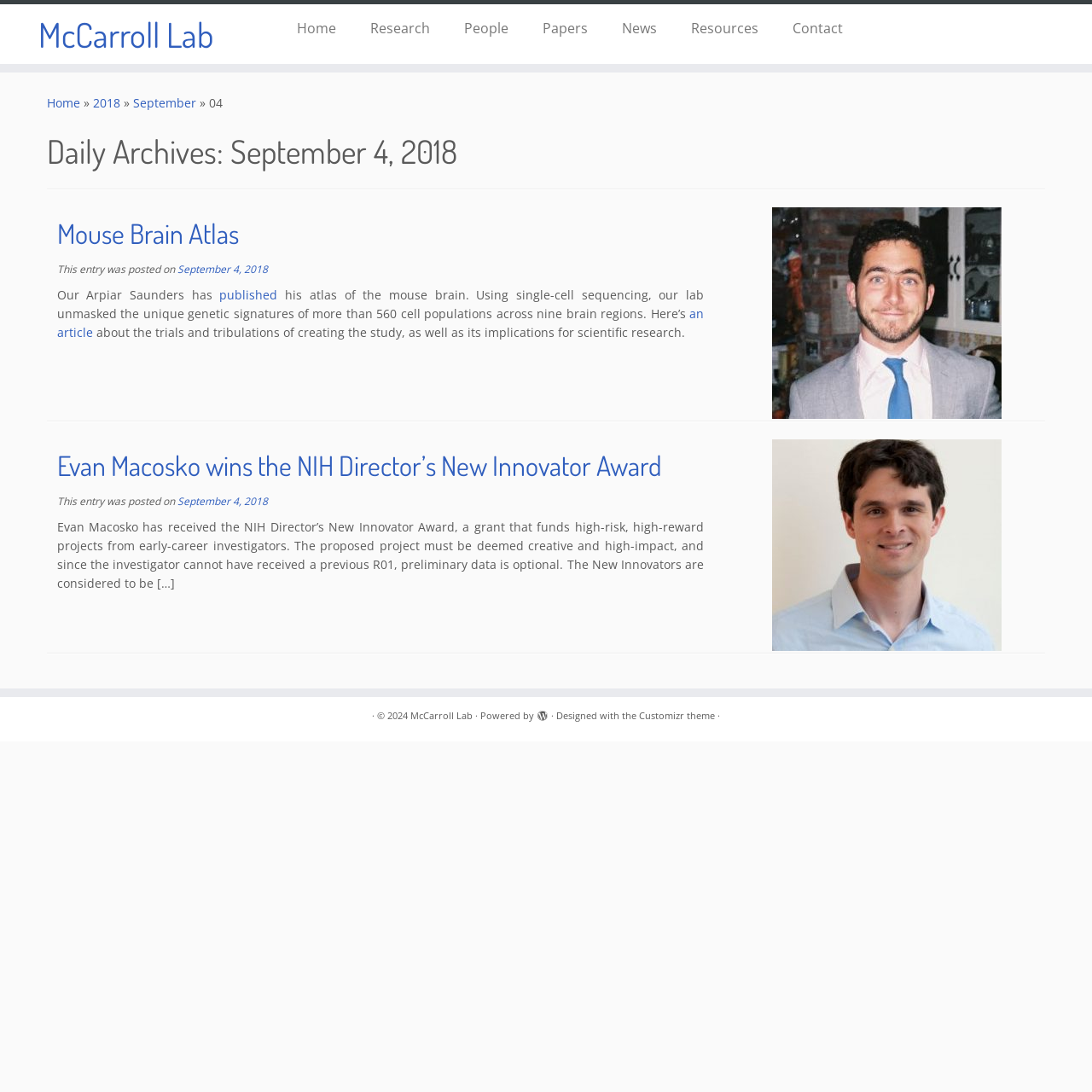Based on the element description September 4, 2018, identify the bounding box coordinates for the UI element. The coordinates should be in the format (top-left x, top-left y, bottom-right x, bottom-right y) and within the 0 to 1 range.

[0.162, 0.452, 0.245, 0.466]